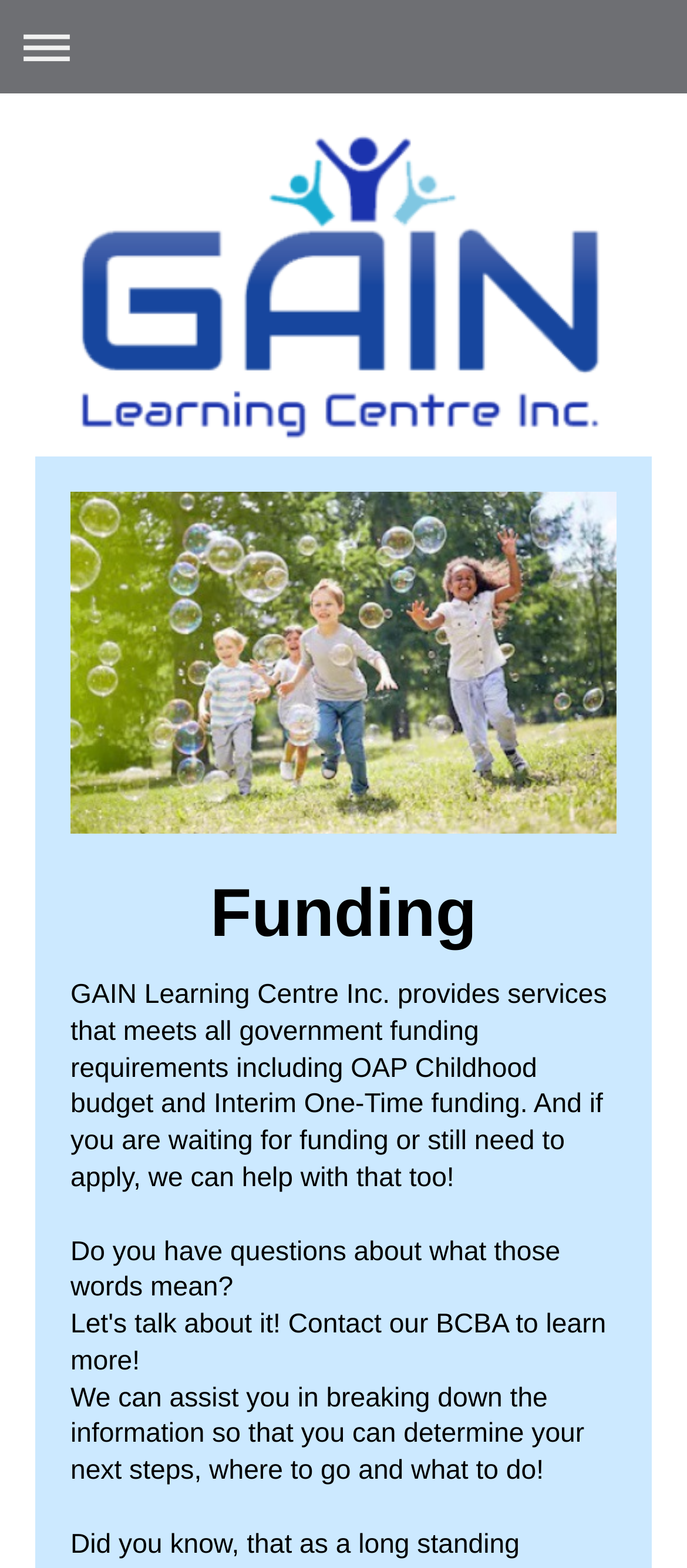What can GAIN Learning Centre Inc. help with?
Based on the screenshot, provide a one-word or short-phrase response.

Breaking down information